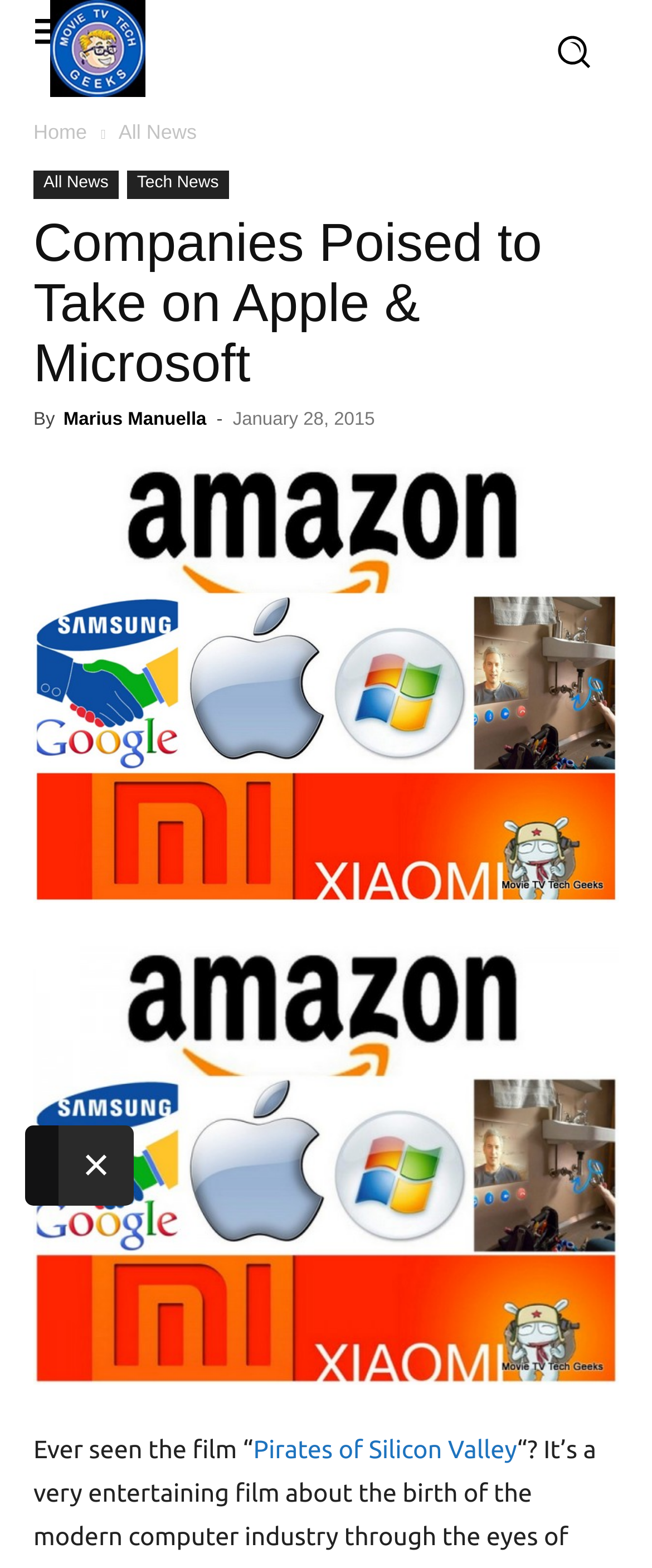Please provide the main heading of the webpage content.

Companies Poised to Take on Apple & Microsoft